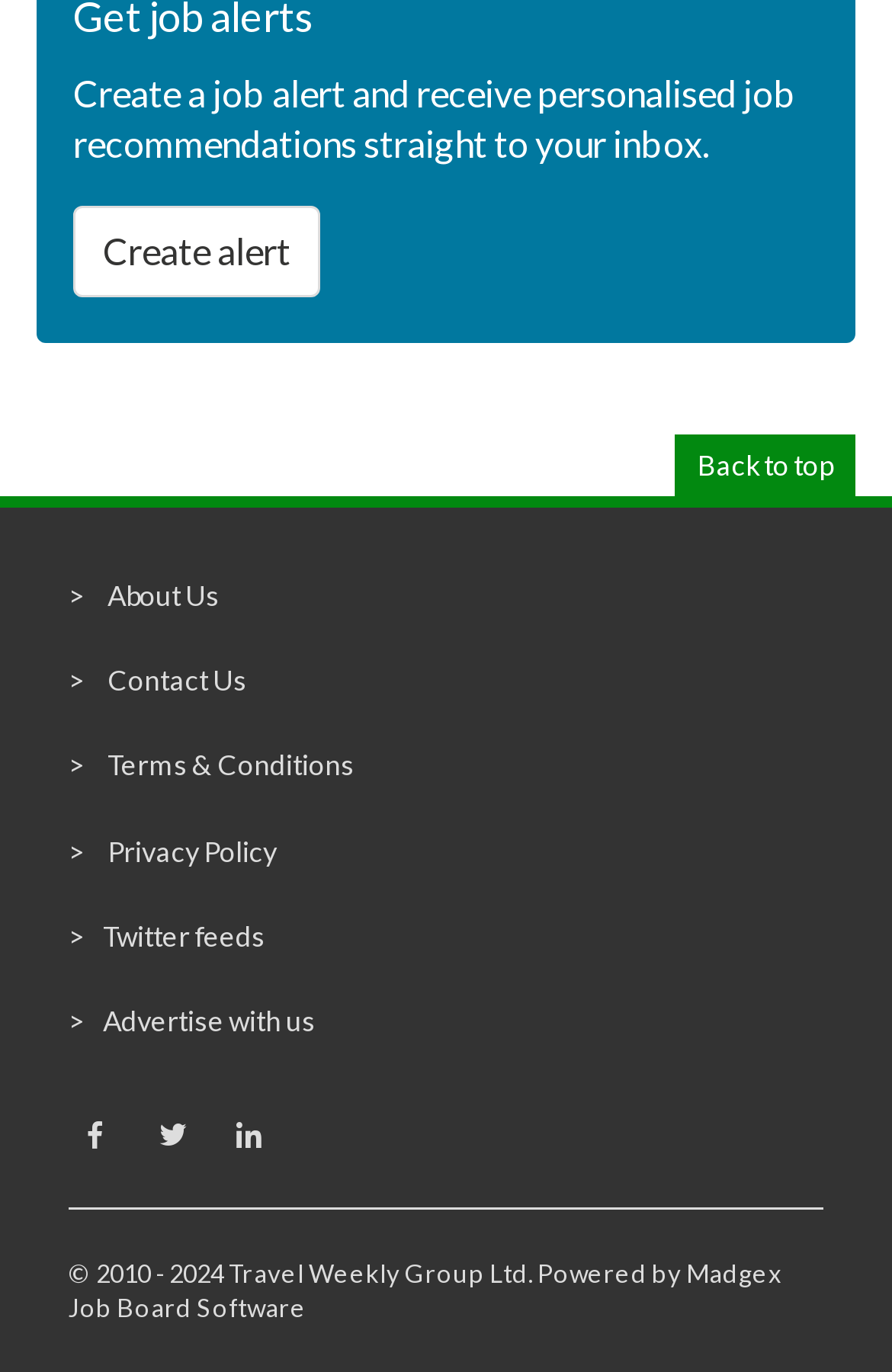Identify the bounding box coordinates for the region to click in order to carry out this instruction: "Create a job alert". Provide the coordinates using four float numbers between 0 and 1, formatted as [left, top, right, bottom].

[0.082, 0.151, 0.359, 0.217]